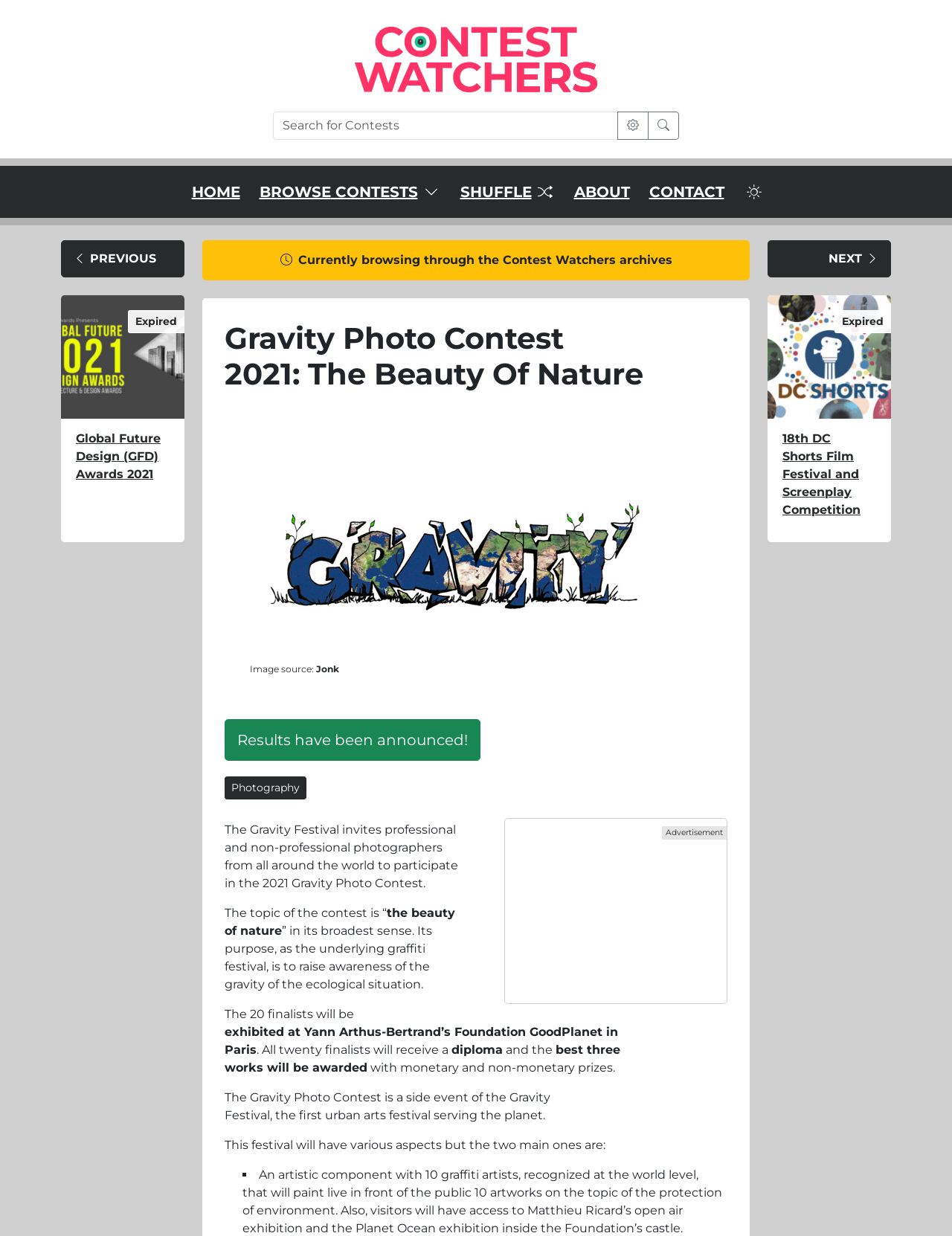Point out the bounding box coordinates of the section to click in order to follow this instruction: "View the results of the Gravity Photo Contest".

[0.236, 0.582, 0.505, 0.616]